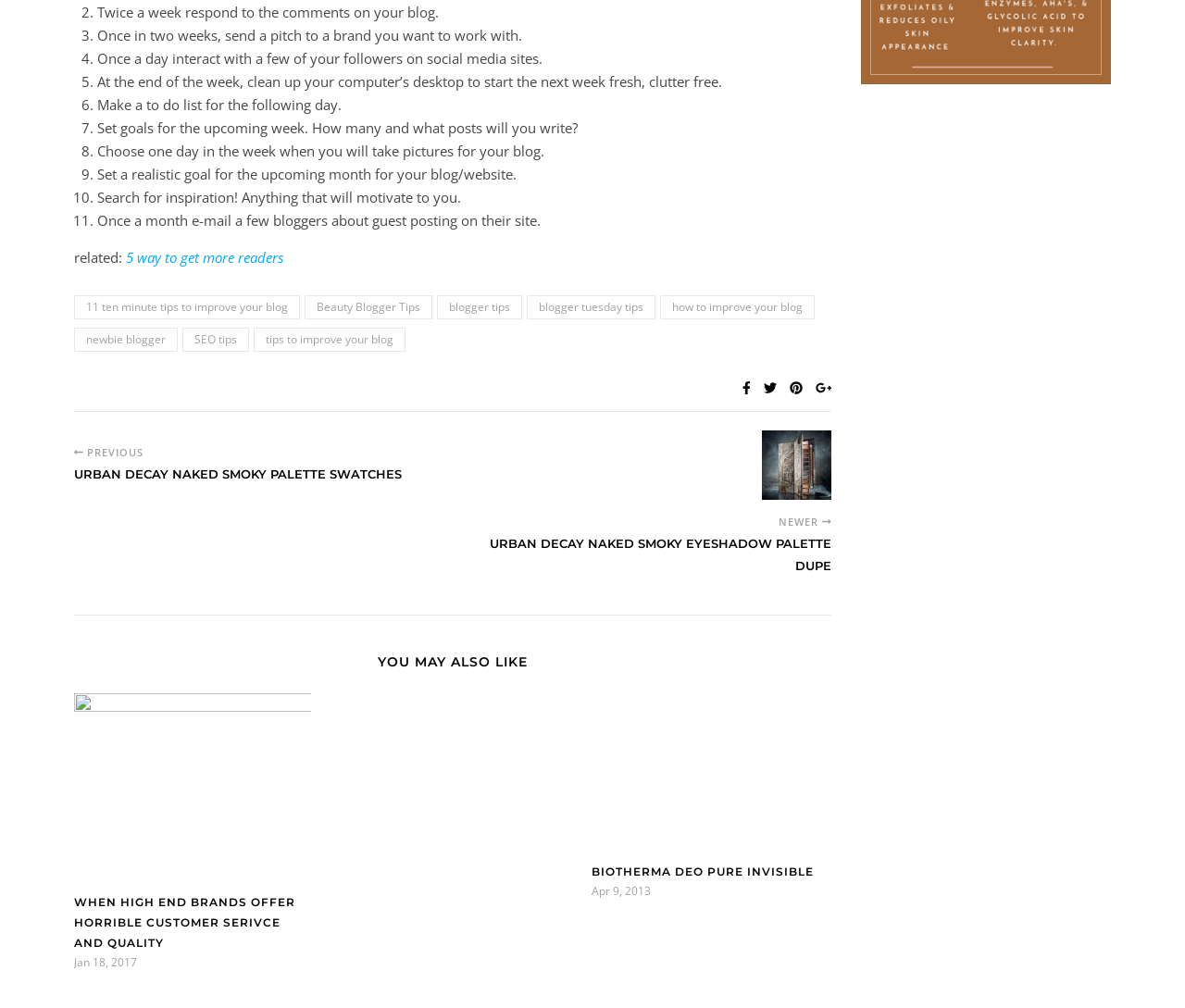Please determine the bounding box coordinates of the section I need to click to accomplish this instruction: "Visit 'WHEN HIGH END BRANDS OFFER HORRIBLE CUSTOMER SERIVCE AND QUALITY'".

[0.062, 0.888, 0.249, 0.942]